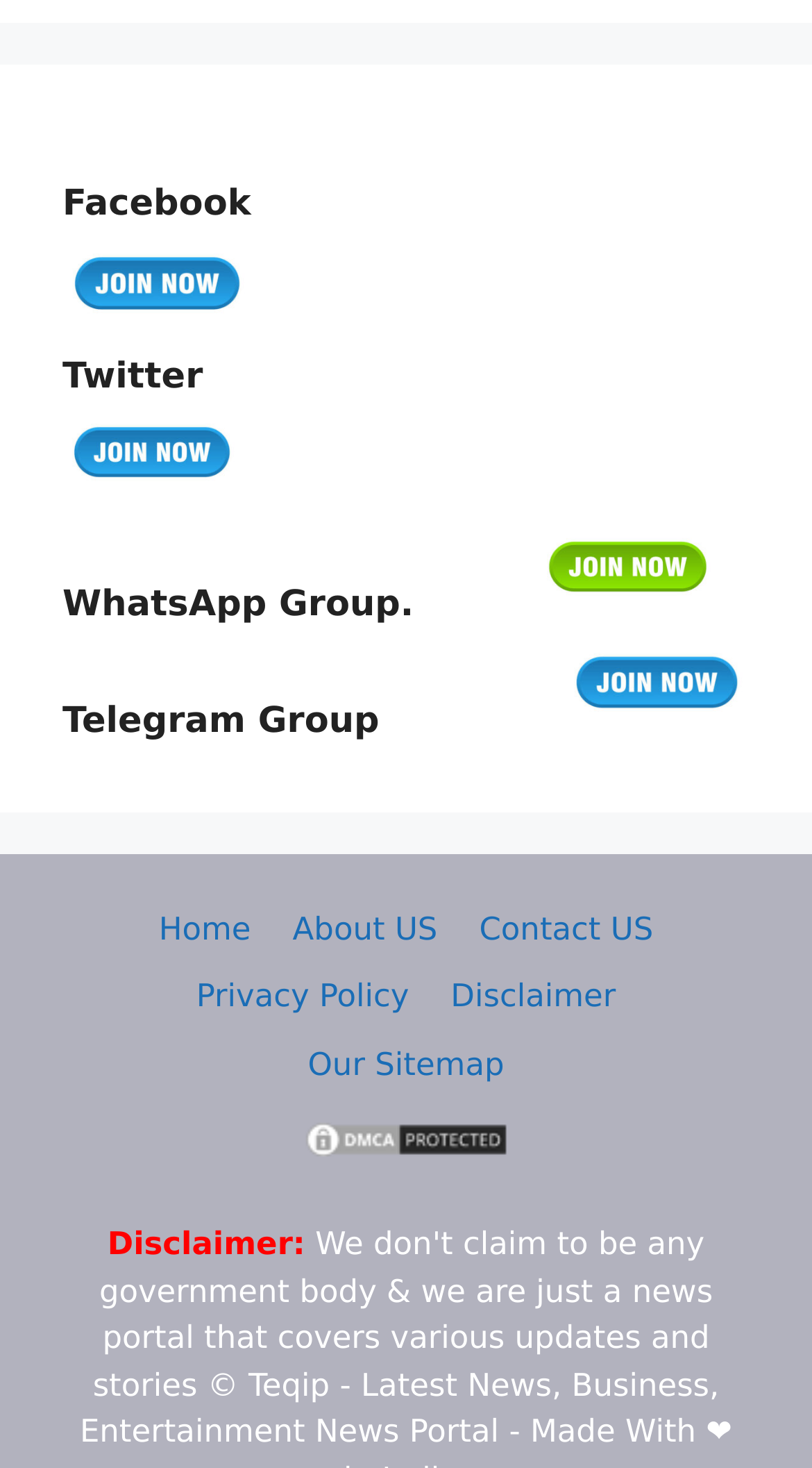Carefully examine the image and provide an in-depth answer to the question: What is the last link in the bottom section?

I looked at the bottom section of the webpage and found that the last link is 'Our Sitemap', which is located below the 'Disclaimer' and 'Privacy Policy' links.